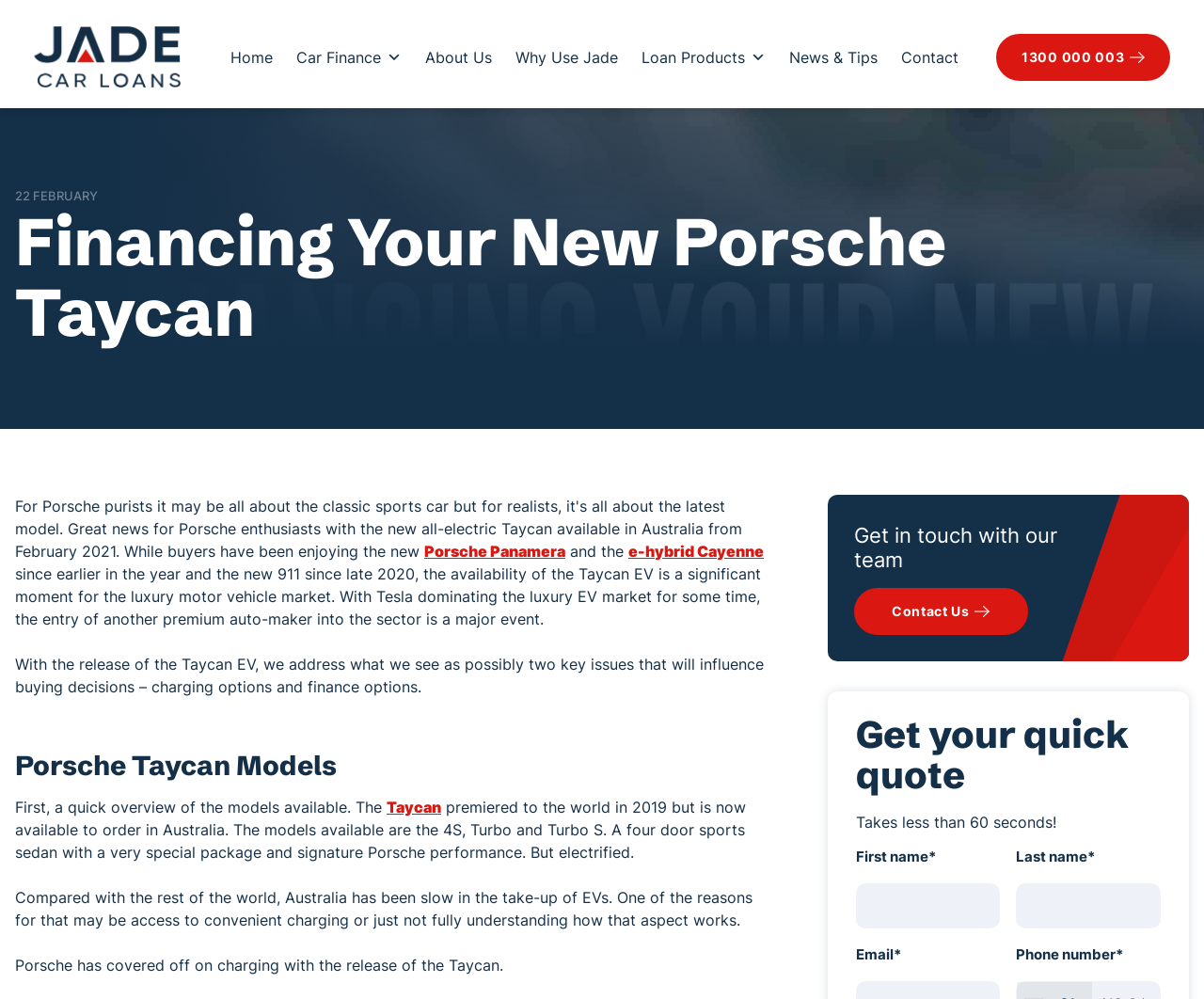Please determine the bounding box coordinates of the element to click in order to execute the following instruction: "Click the 'Home' link". The coordinates should be four float numbers between 0 and 1, specified as [left, top, right, bottom].

[0.188, 0.038, 0.231, 0.076]